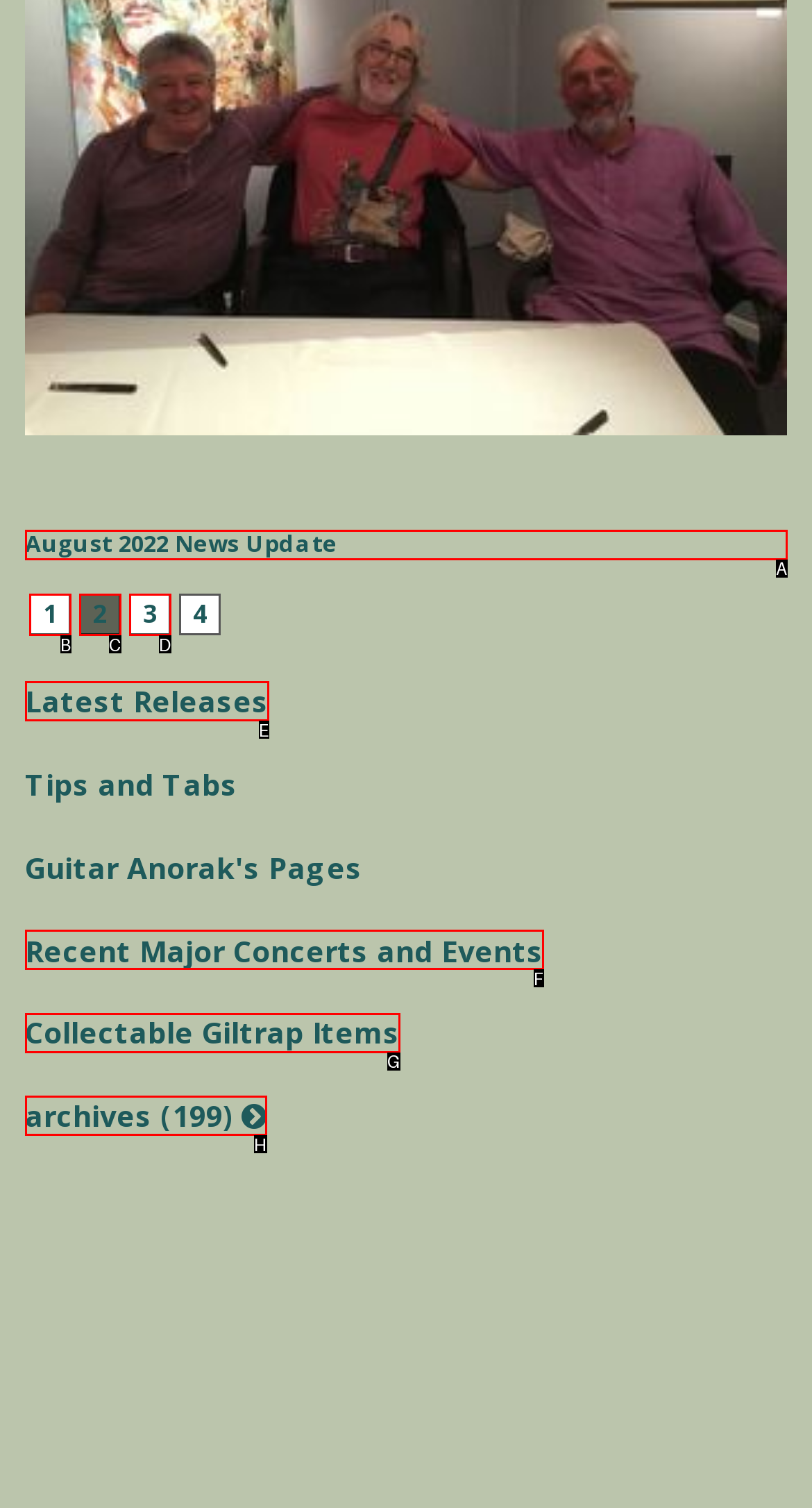From the given choices, indicate the option that best matches: archives (199)
State the letter of the chosen option directly.

H